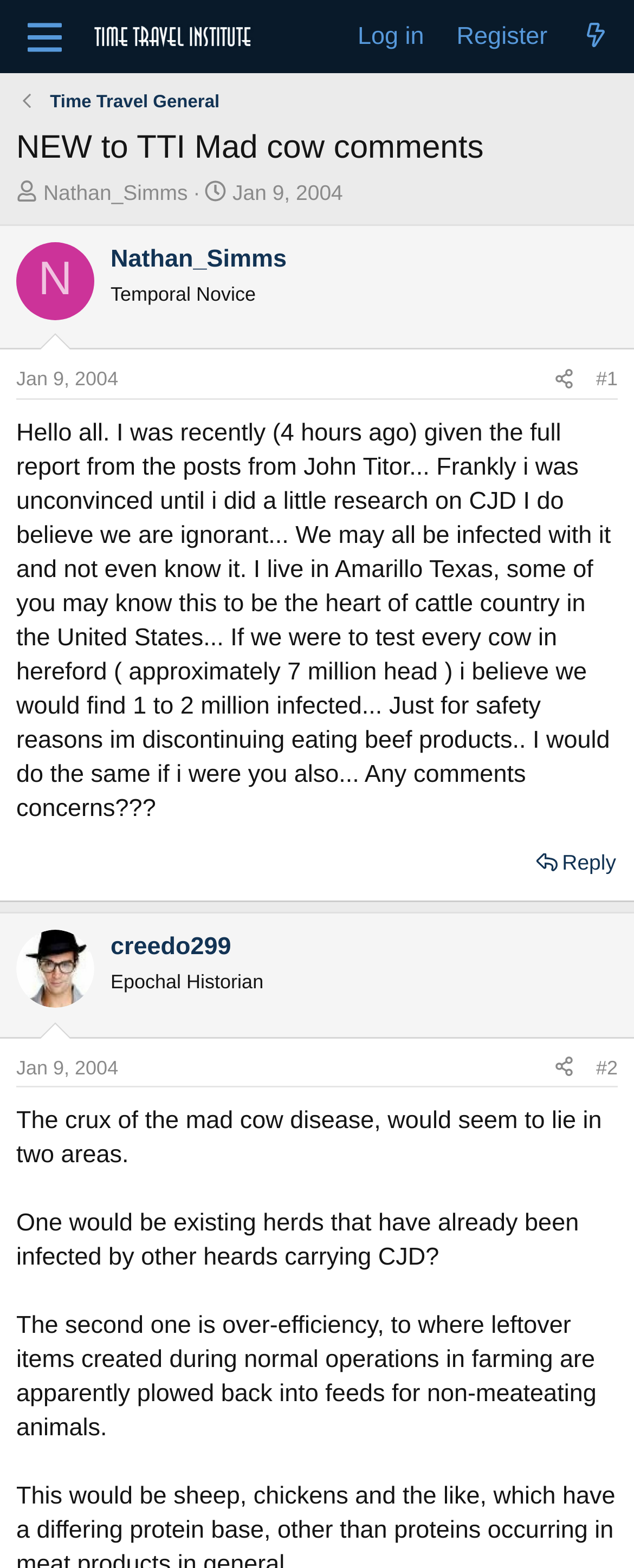Please identify the bounding box coordinates of the element's region that I should click in order to complete the following instruction: "Click the 'Menu' button". The bounding box coordinates consist of four float numbers between 0 and 1, i.e., [left, top, right, bottom].

[0.01, 0.003, 0.13, 0.044]